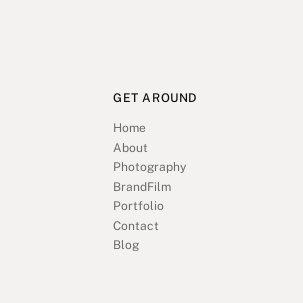Respond to the question with just a single word or phrase: 
How many links are provided below the title?

7